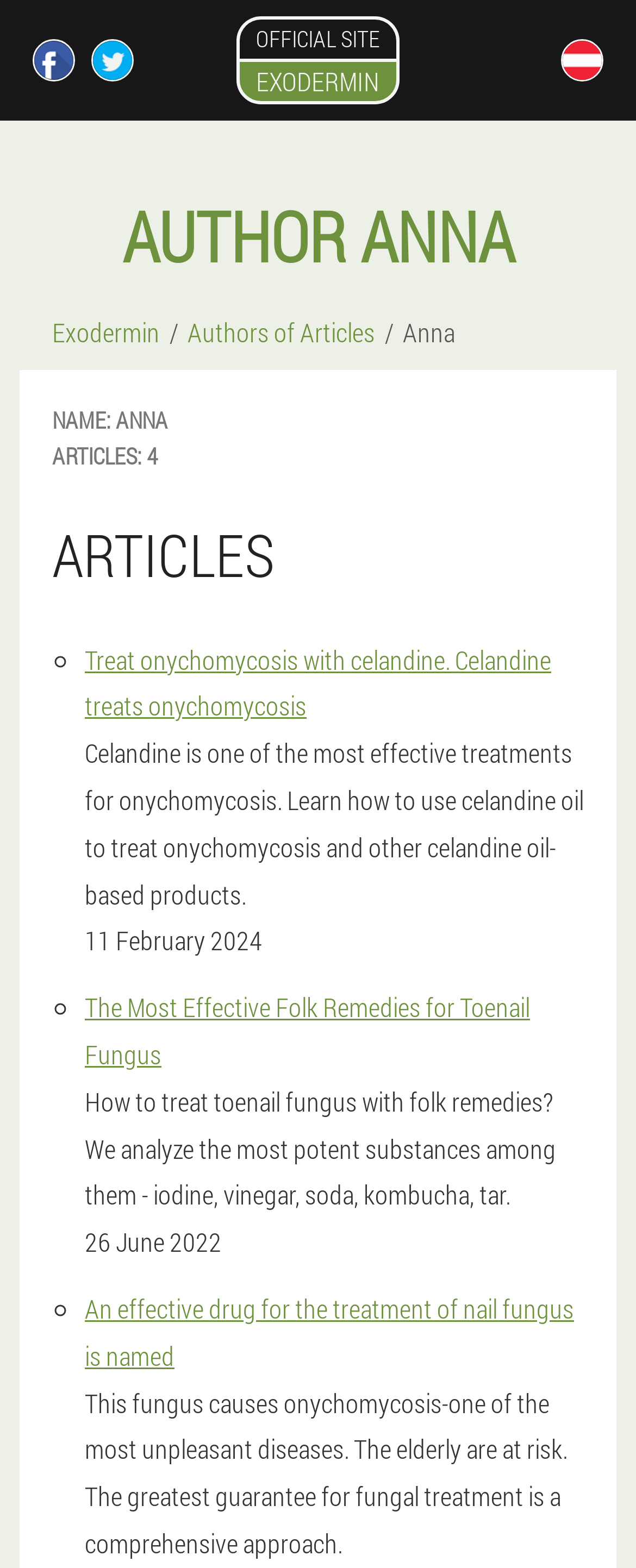Can you identify the bounding box coordinates of the clickable region needed to carry out this instruction: 'Read the article about treating onychomycosis with celandine'? The coordinates should be four float numbers within the range of 0 to 1, stated as [left, top, right, bottom].

[0.133, 0.409, 0.867, 0.461]